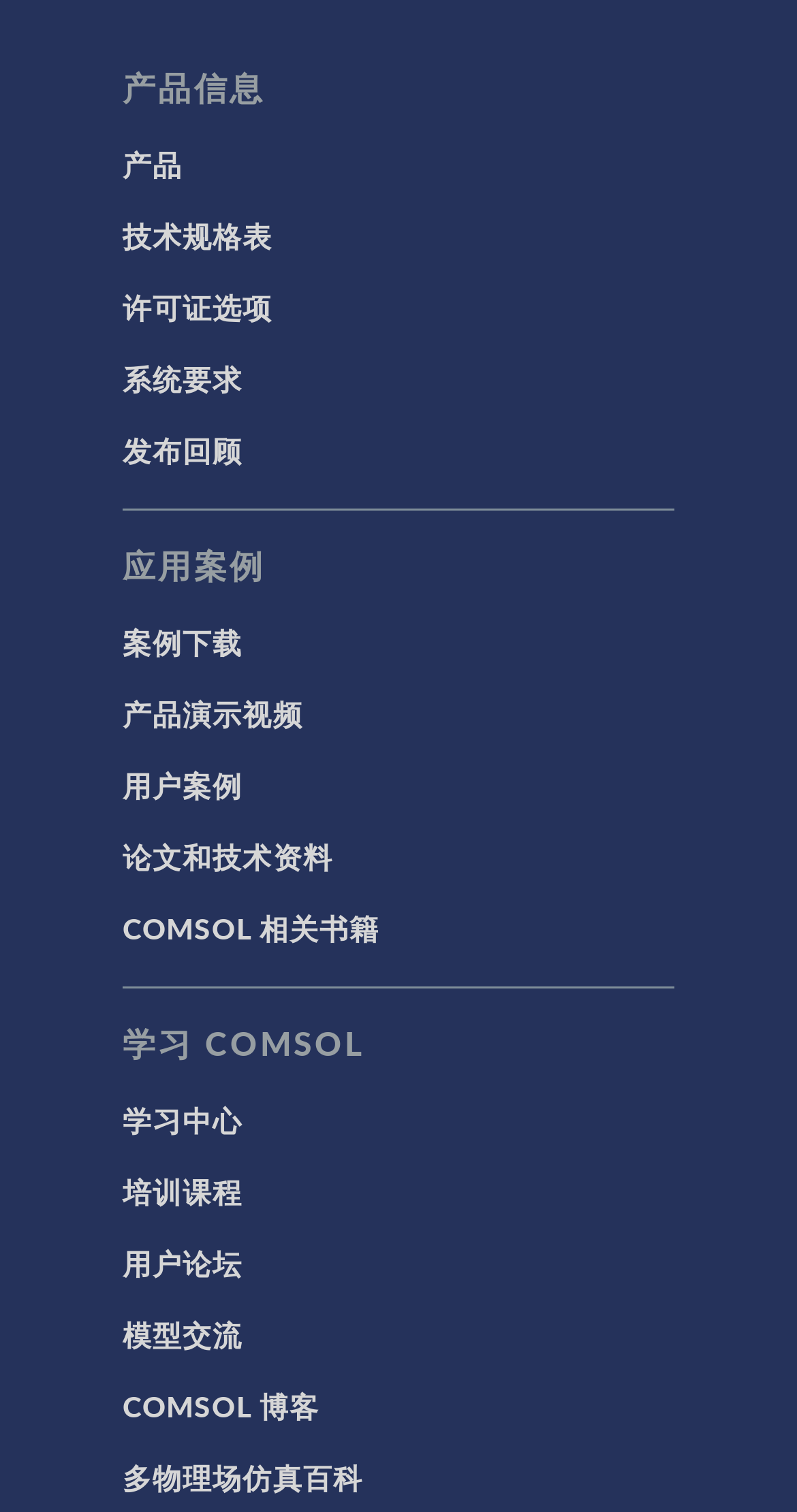Return the bounding box coordinates of the UI element that corresponds to this description: "COMSOL 博客". The coordinates must be given as four float numbers in the range of 0 and 1, [left, top, right, bottom].

[0.154, 0.916, 0.401, 0.943]